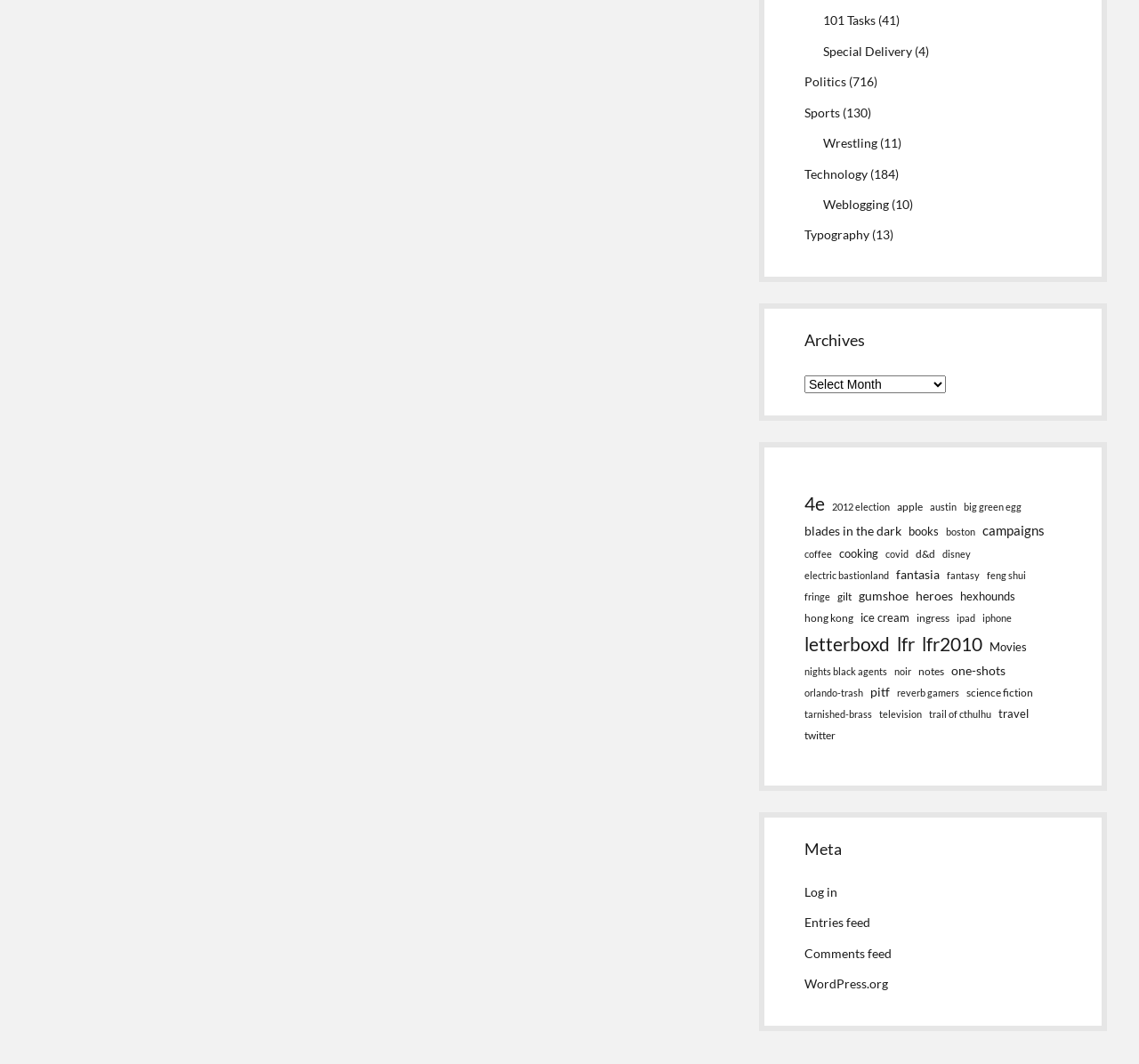Identify the bounding box coordinates for the element that needs to be clicked to fulfill this instruction: "Log in to the website". Provide the coordinates in the format of four float numbers between 0 and 1: [left, top, right, bottom].

[0.706, 0.831, 0.735, 0.845]